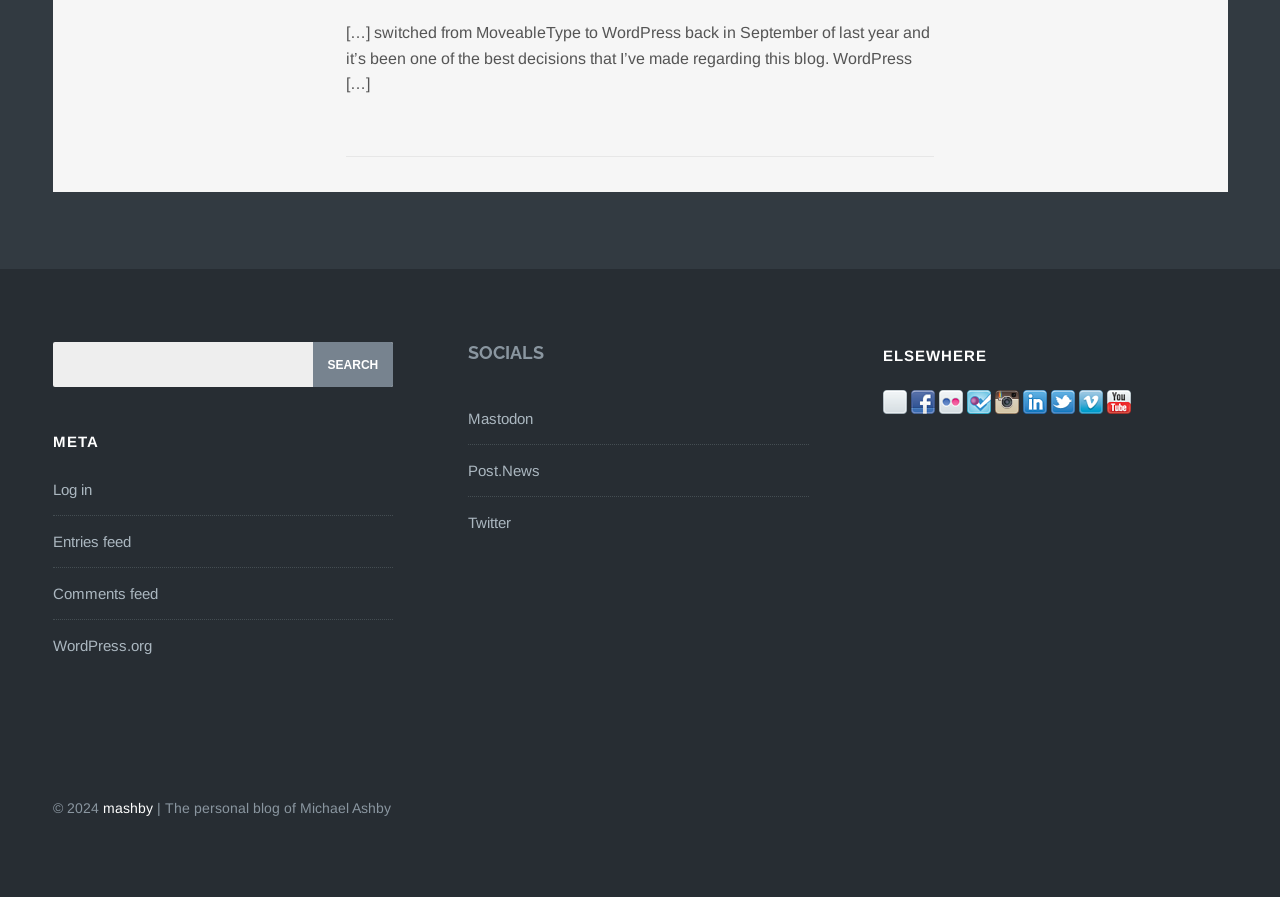What is the blog's previous platform?
Provide an in-depth and detailed answer to the question.

The blog's previous platform can be found in the first paragraph of text, which says '[…] switched from MoveableType to WordPress back in September of last year […]'.